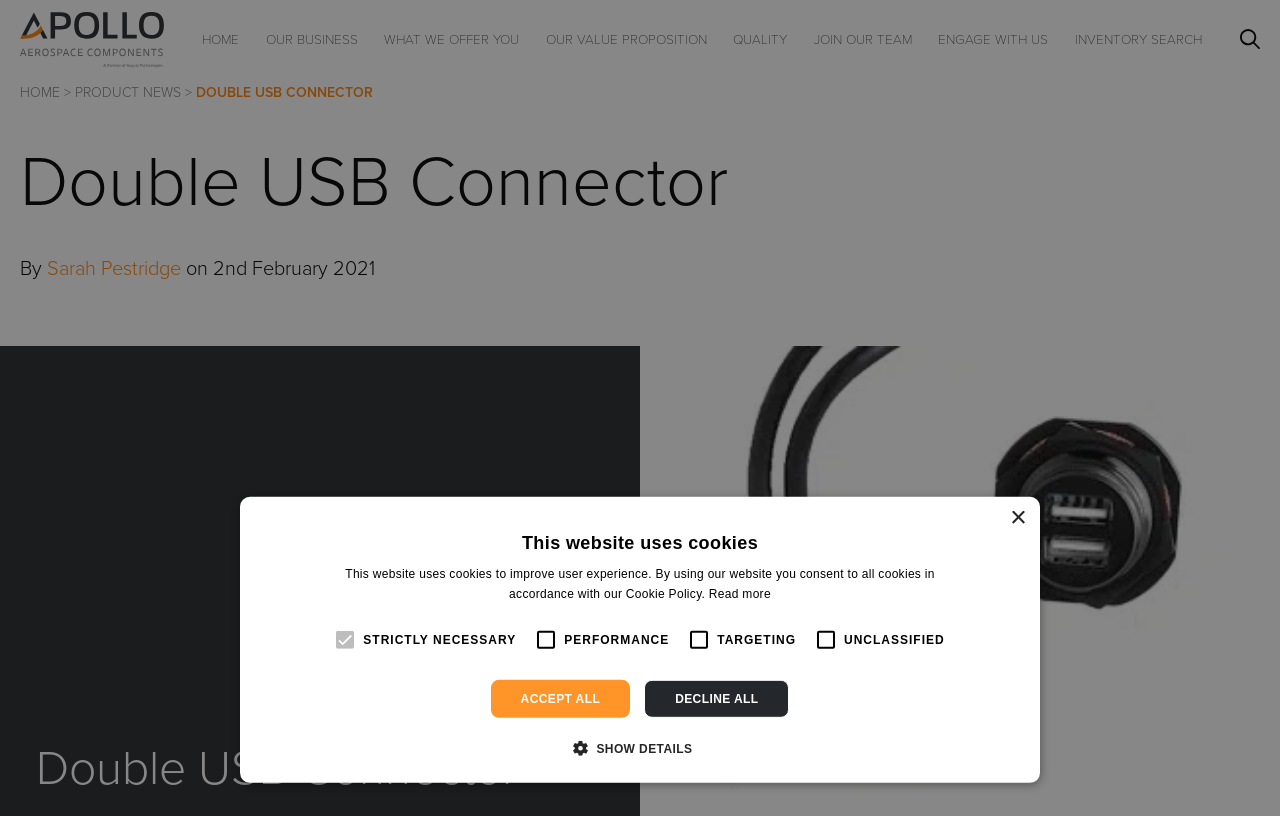What is the title of the article?
Using the image as a reference, give an elaborate response to the question.

The title of the article can be found in the middle of the webpage, where it is written as 'Double USB Connector' in a large font size.